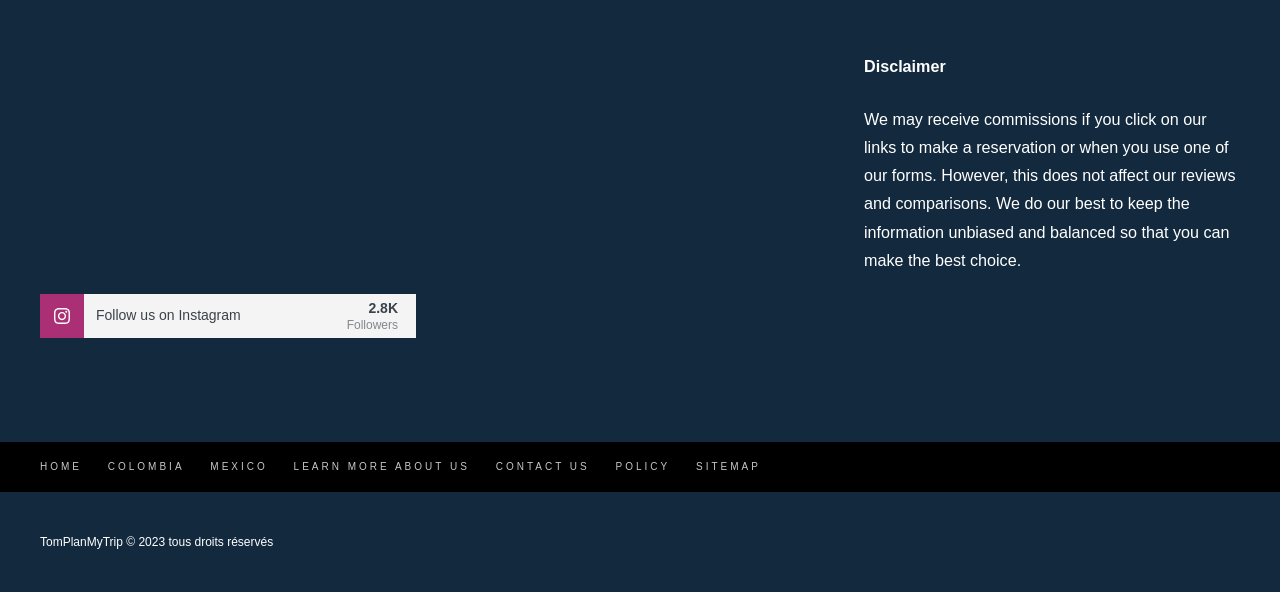Please find the bounding box coordinates of the element that needs to be clicked to perform the following instruction: "Follow us on Instagram". The bounding box coordinates should be four float numbers between 0 and 1, represented as [left, top, right, bottom].

[0.031, 0.496, 0.325, 0.57]